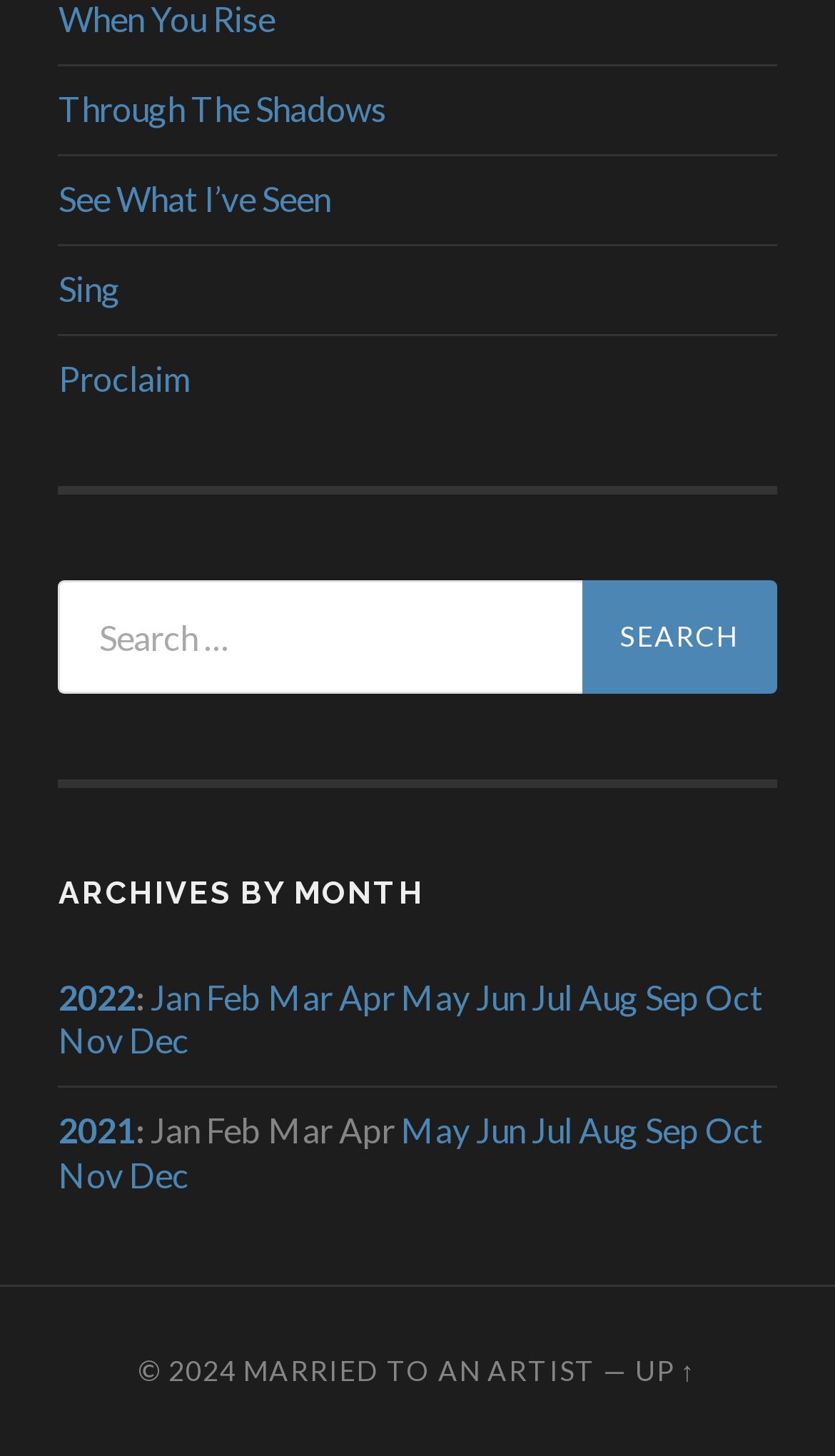Please find the bounding box coordinates of the element that you should click to achieve the following instruction: "Search for something". The coordinates should be presented as four float numbers between 0 and 1: [left, top, right, bottom].

[0.07, 0.399, 0.93, 0.477]